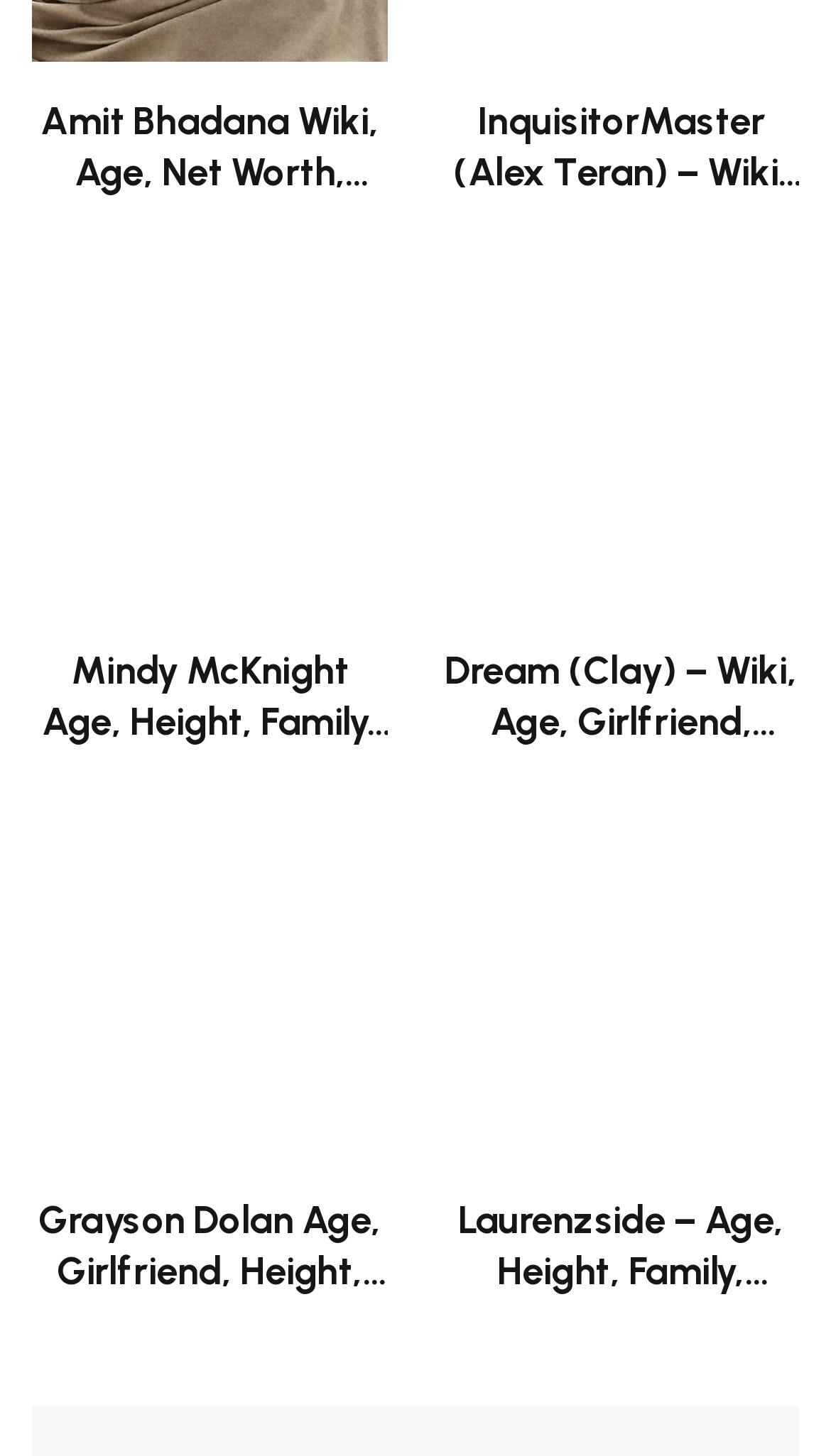What is the common theme among the articles on this webpage?
Please ensure your answer is as detailed and informative as possible.

All the articles on the webpage appear to be biographies of different individuals, with headings that include words like 'Wiki', 'Age', 'Net Worth', 'Height', and 'Biography', which suggests that the common theme among the articles is biographies.